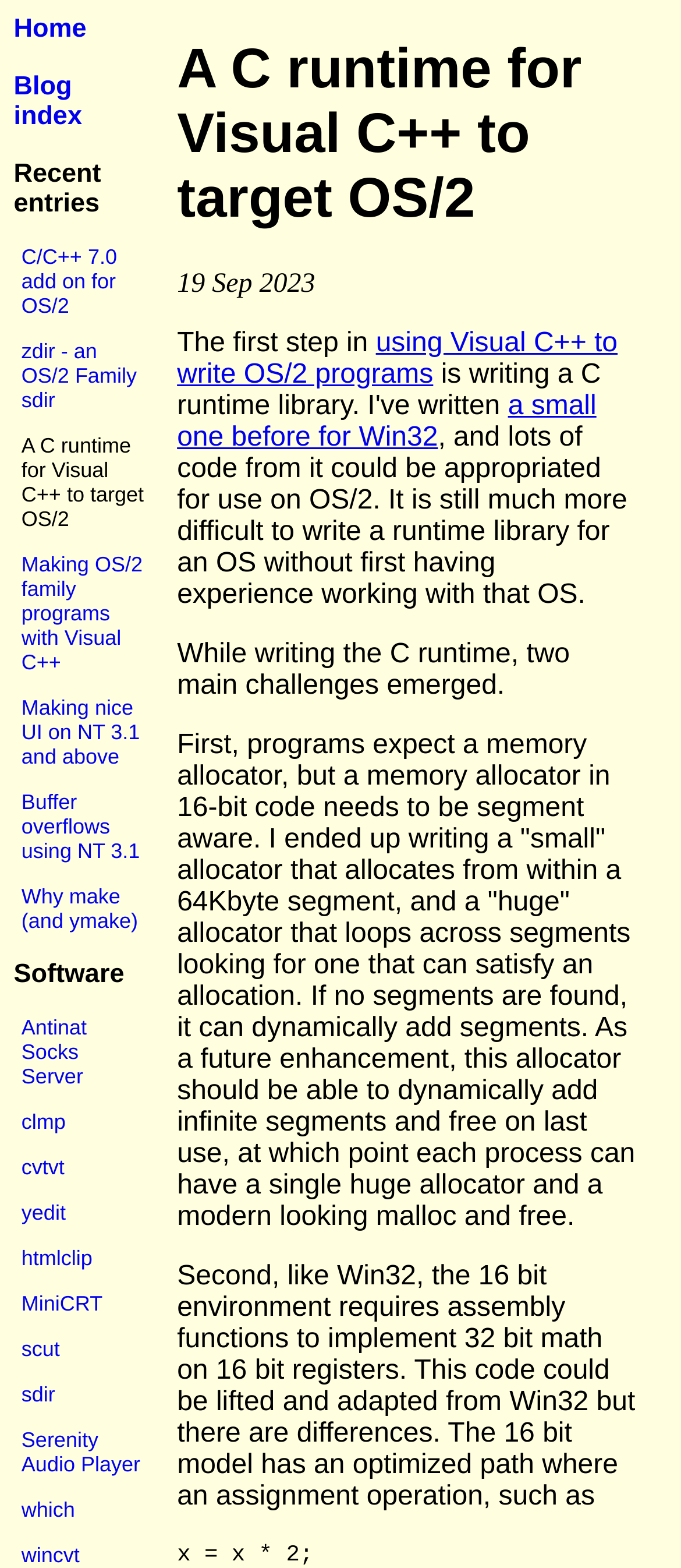Identify the bounding box coordinates of the specific part of the webpage to click to complete this instruction: "Visit the 'C/C++ 7.0 add on for OS/2' page".

[0.031, 0.156, 0.172, 0.203]